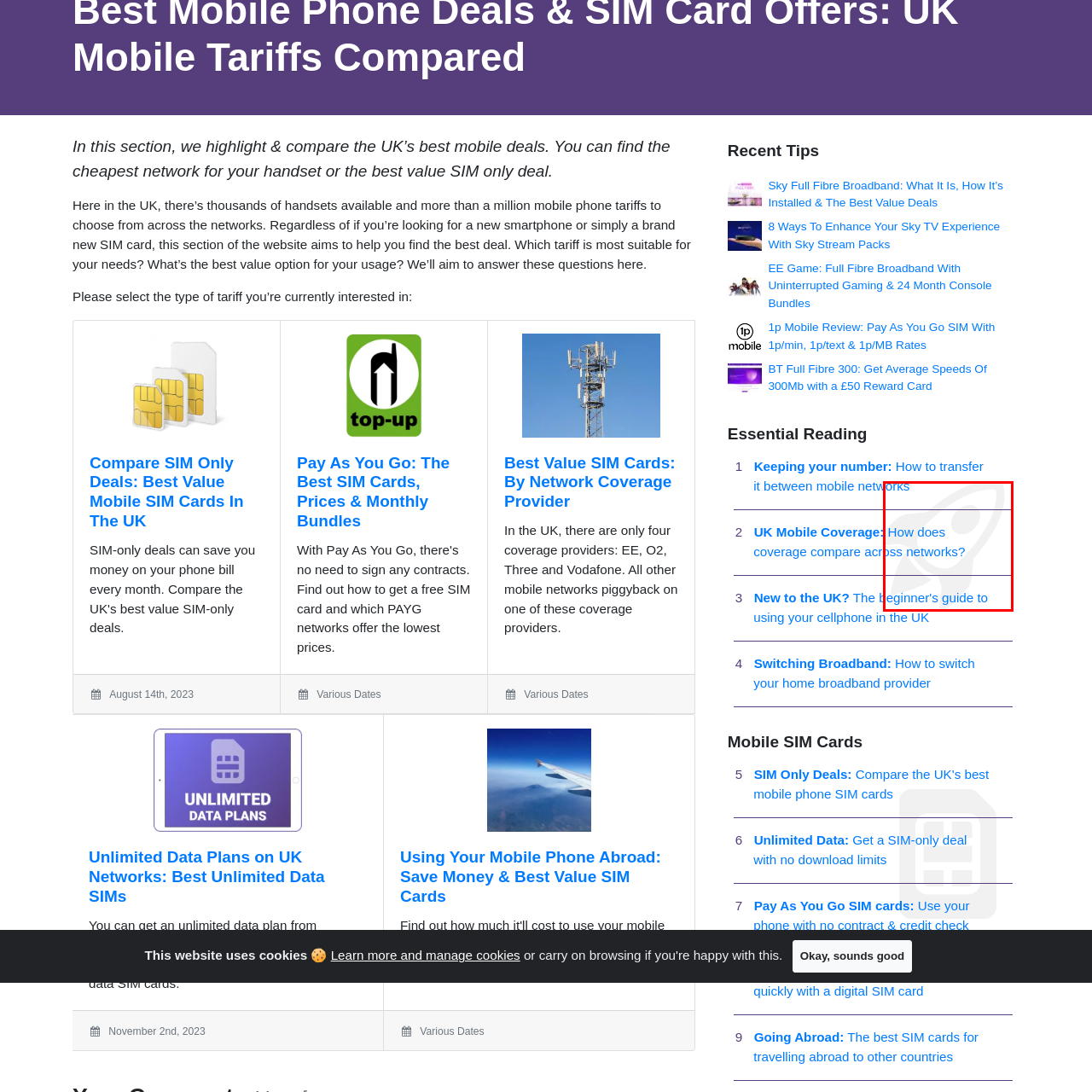Elaborate on the scene depicted inside the red bounding box.

The image showcases an engaging and informative graphic related to mobile networks and services in the UK. It is positioned below a heading titled "Essential Reading," signifying its importance in guiding users through various mobile-related topics. The visual elements likely present key questions or insights, such as "How to transfer your number between mobile networks?" and "A beginner's guide to using mobile phones in the UK." This image aims to assist readers in understanding mobile options, making informed decisions, and navigating their connectivity needs amidst the diverse range of services available.